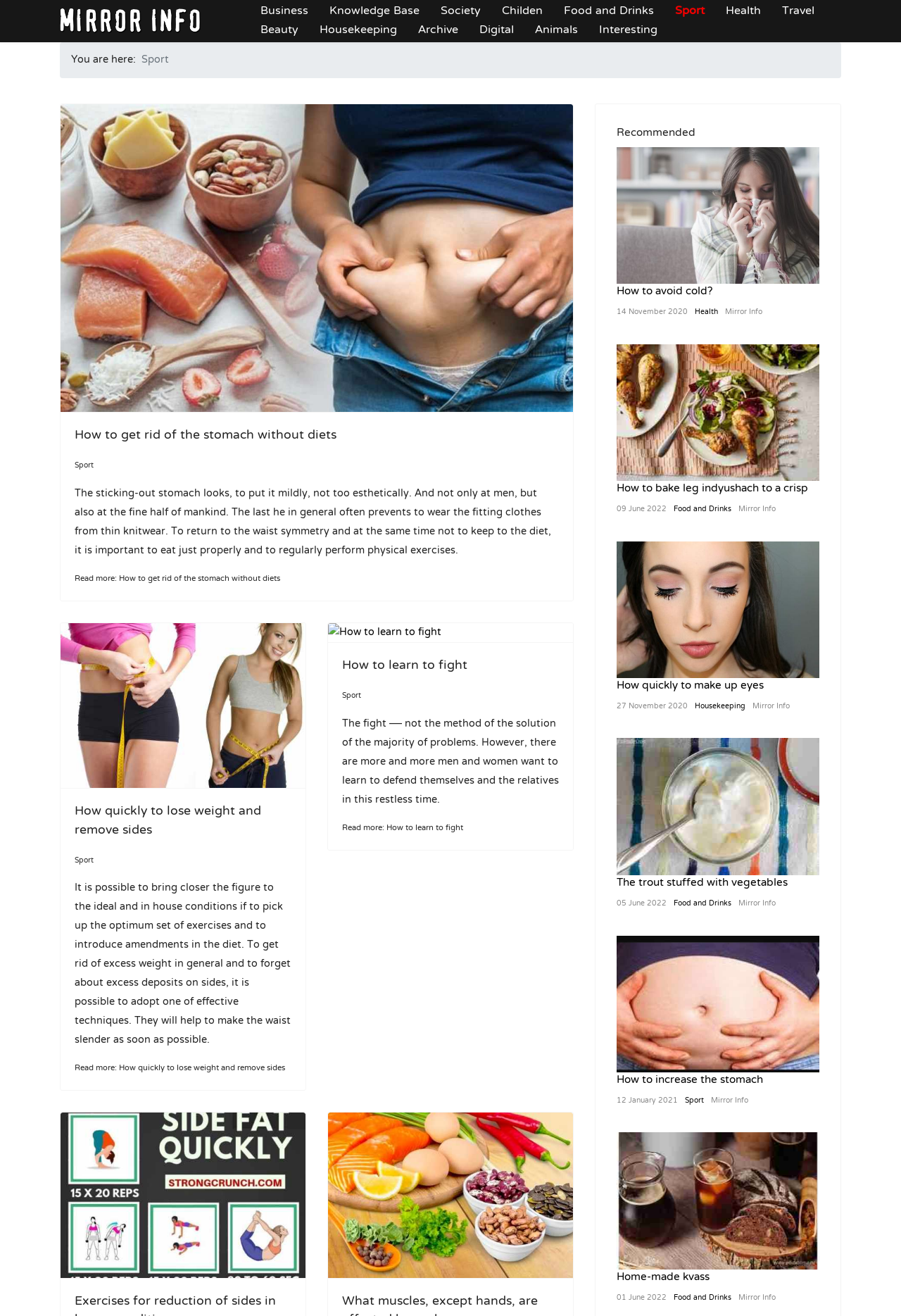Find the bounding box coordinates of the area to click in order to follow the instruction: "Explore 'Exercises for reduction of sides in house conditions'".

[0.083, 0.846, 0.323, 0.972]